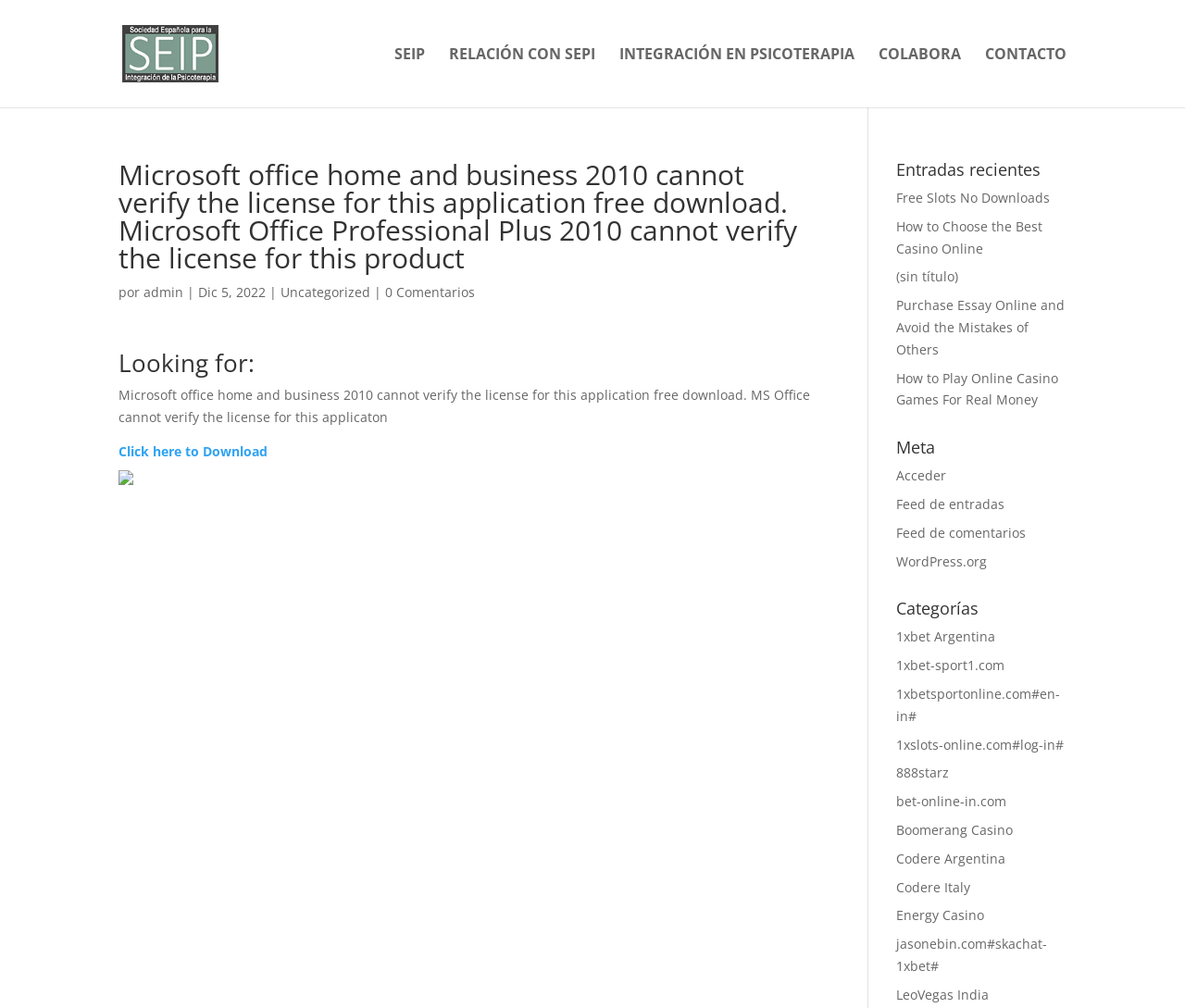Provide the bounding box coordinates for the UI element that is described by this text: "Skip to main content". The coordinates should be in the form of four float numbers between 0 and 1: [left, top, right, bottom].

None